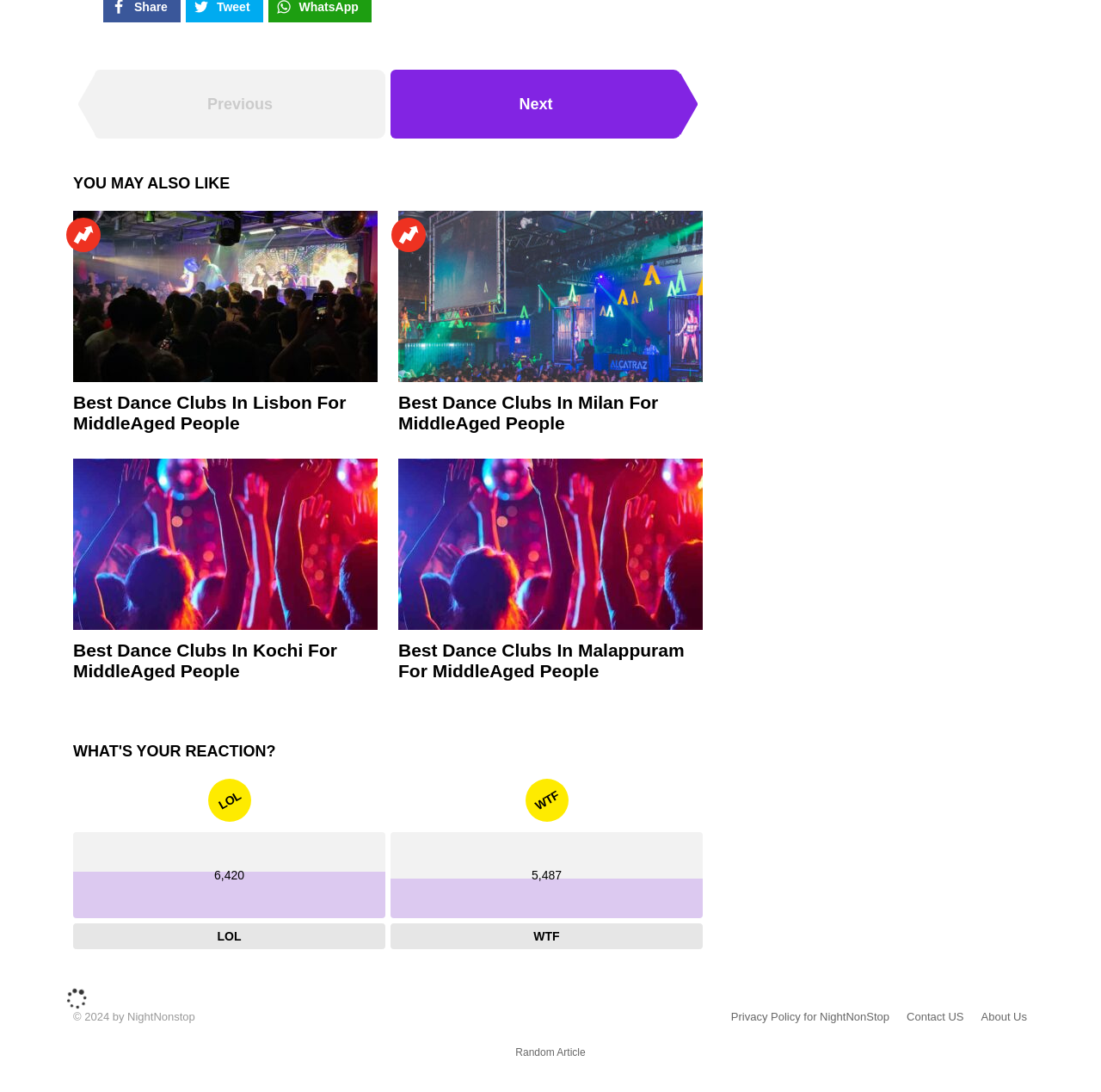Please provide a comprehensive answer to the question below using the information from the image: What is the reaction with the most votes?

According to the static text elements, 'LOL' has 6,420 votes, which is the highest among the reaction options.